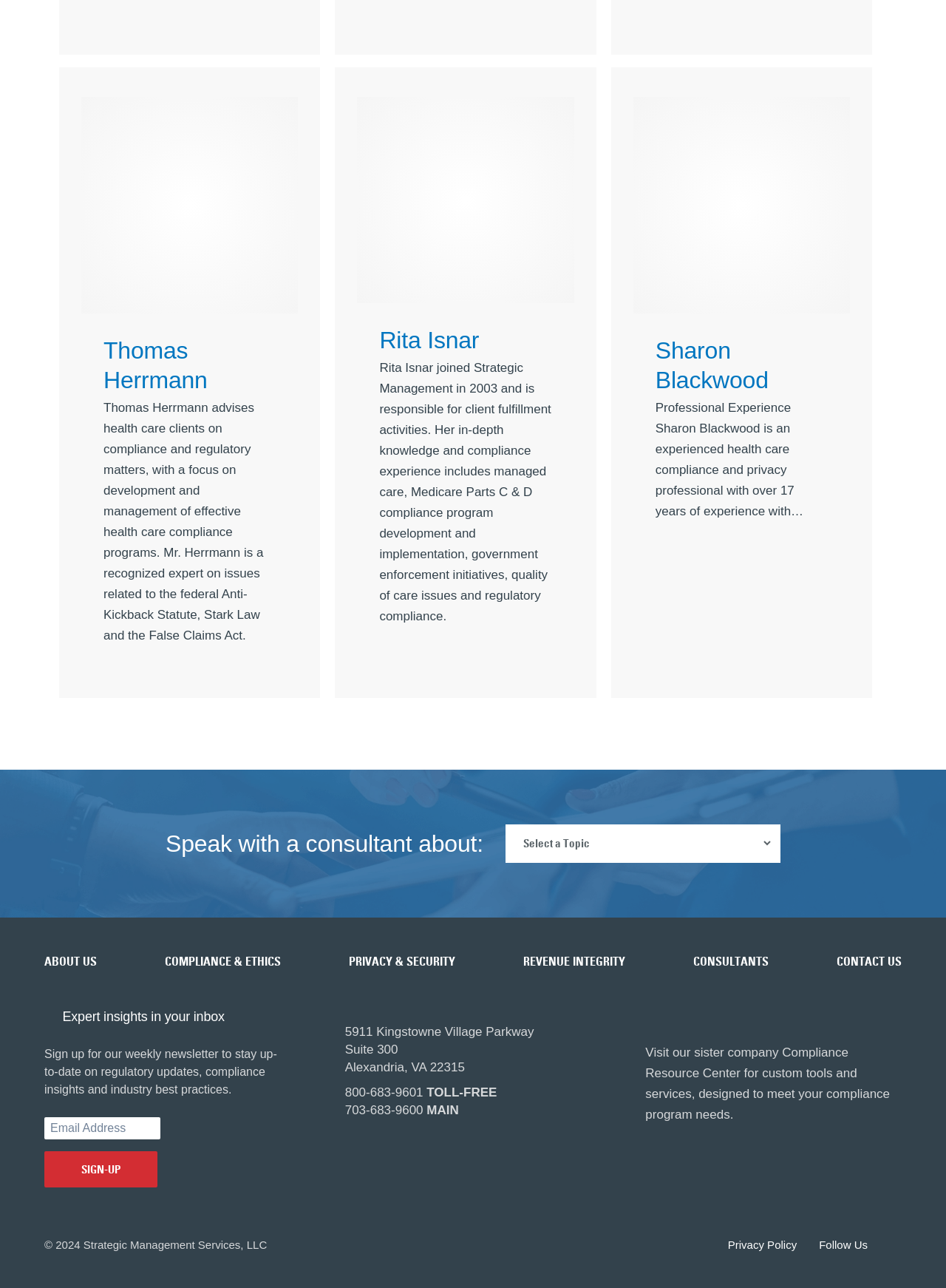Could you specify the bounding box coordinates for the clickable section to complete the following instruction: "Learn about the 'Advantages of the Forex Trading Contest'"?

None